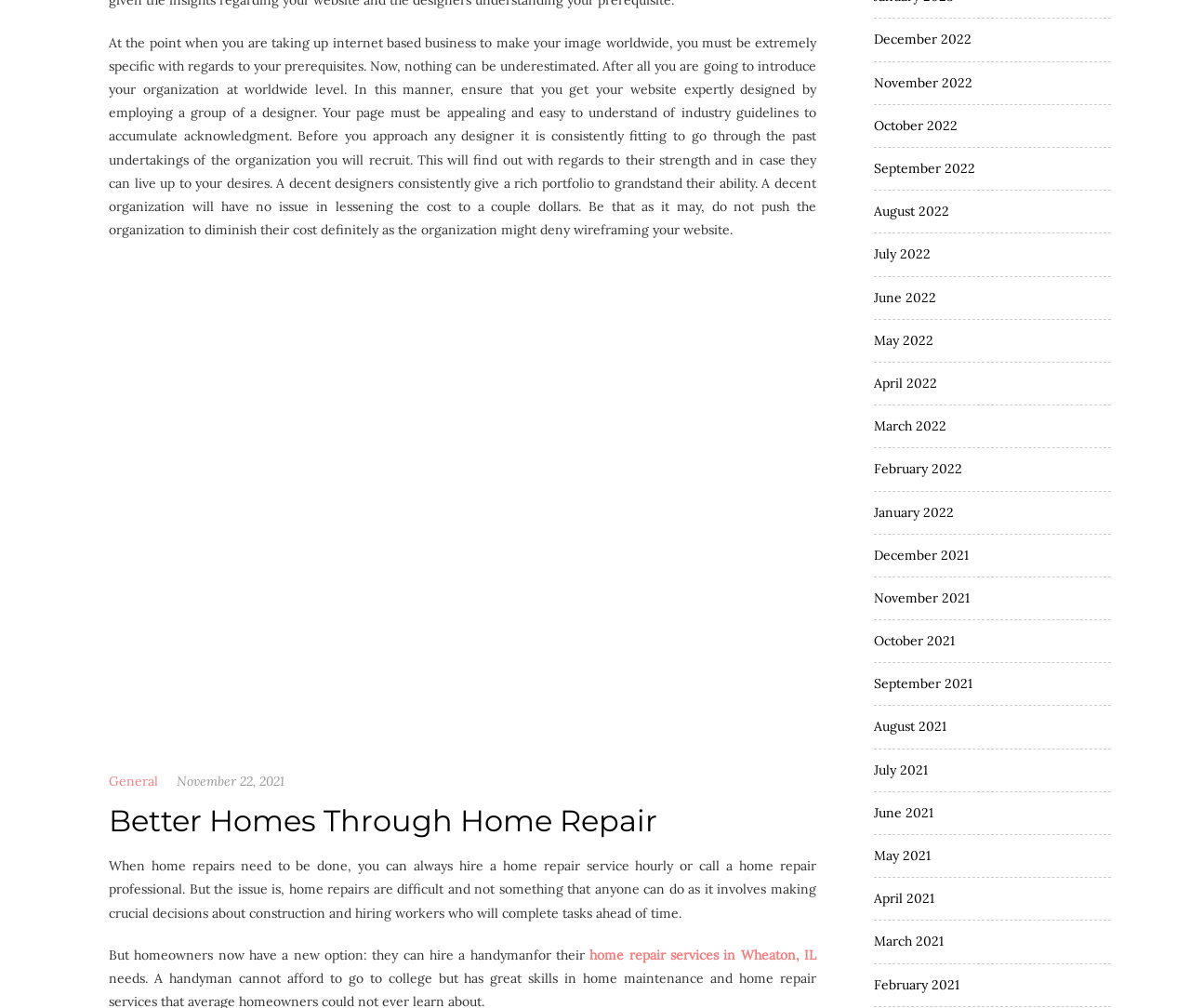Locate the coordinates of the bounding box for the clickable region that fulfills this instruction: "Read the article 'Better Homes Through Home Repair'".

[0.091, 0.796, 0.559, 0.832]